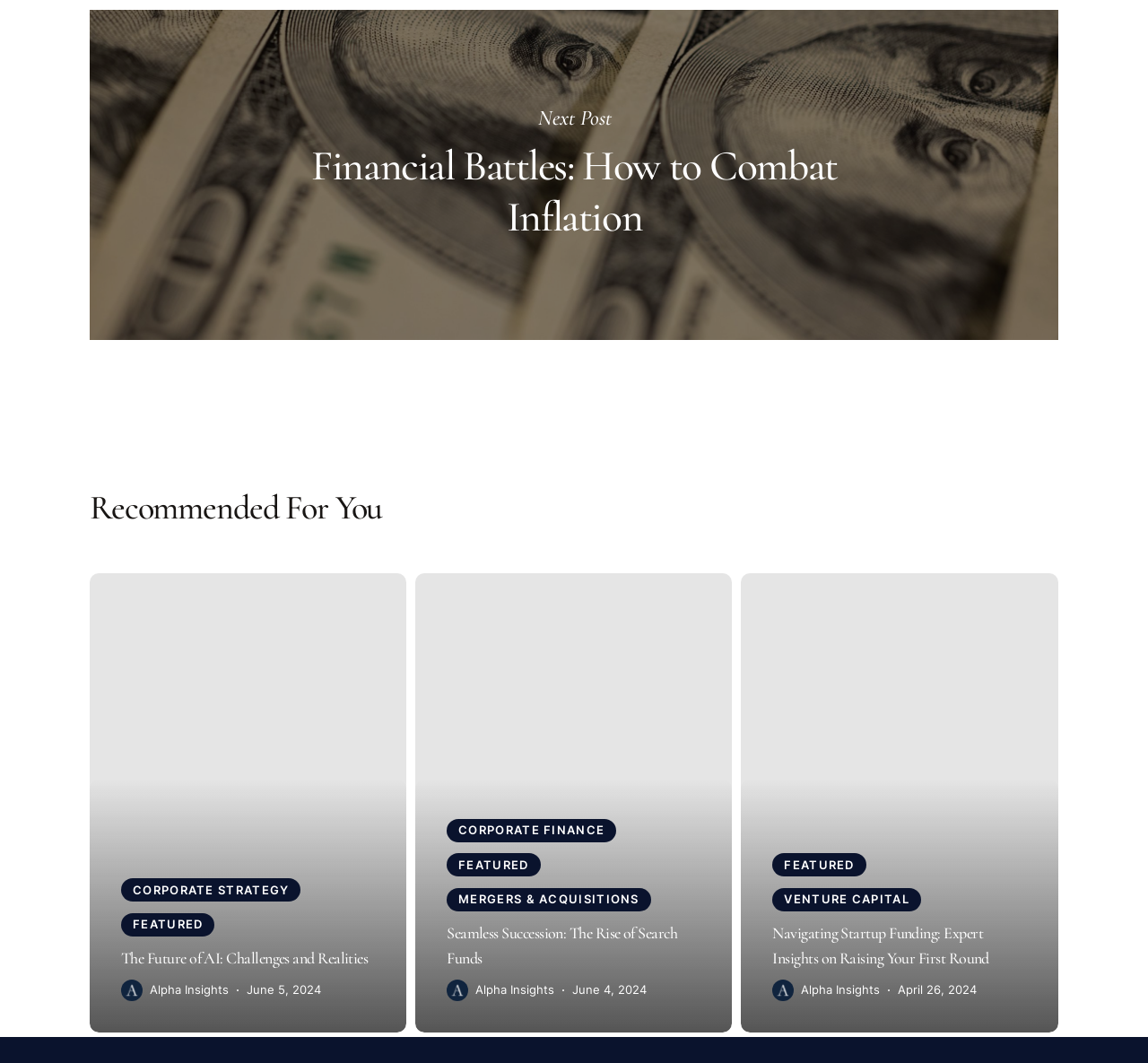Give a one-word or phrase response to the following question: What is the name of the website?

Alpha Insights